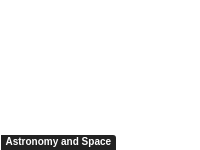Using the information in the image, give a detailed answer to the following question: What is the purpose of the bold text in the heading?

The bold text in the heading 'Astronomy and Space' signifies its importance in guiding readers to significant content related to the mysteries of space exploration and astronomical studies, drawing attention to the relevance and significance of the topic.